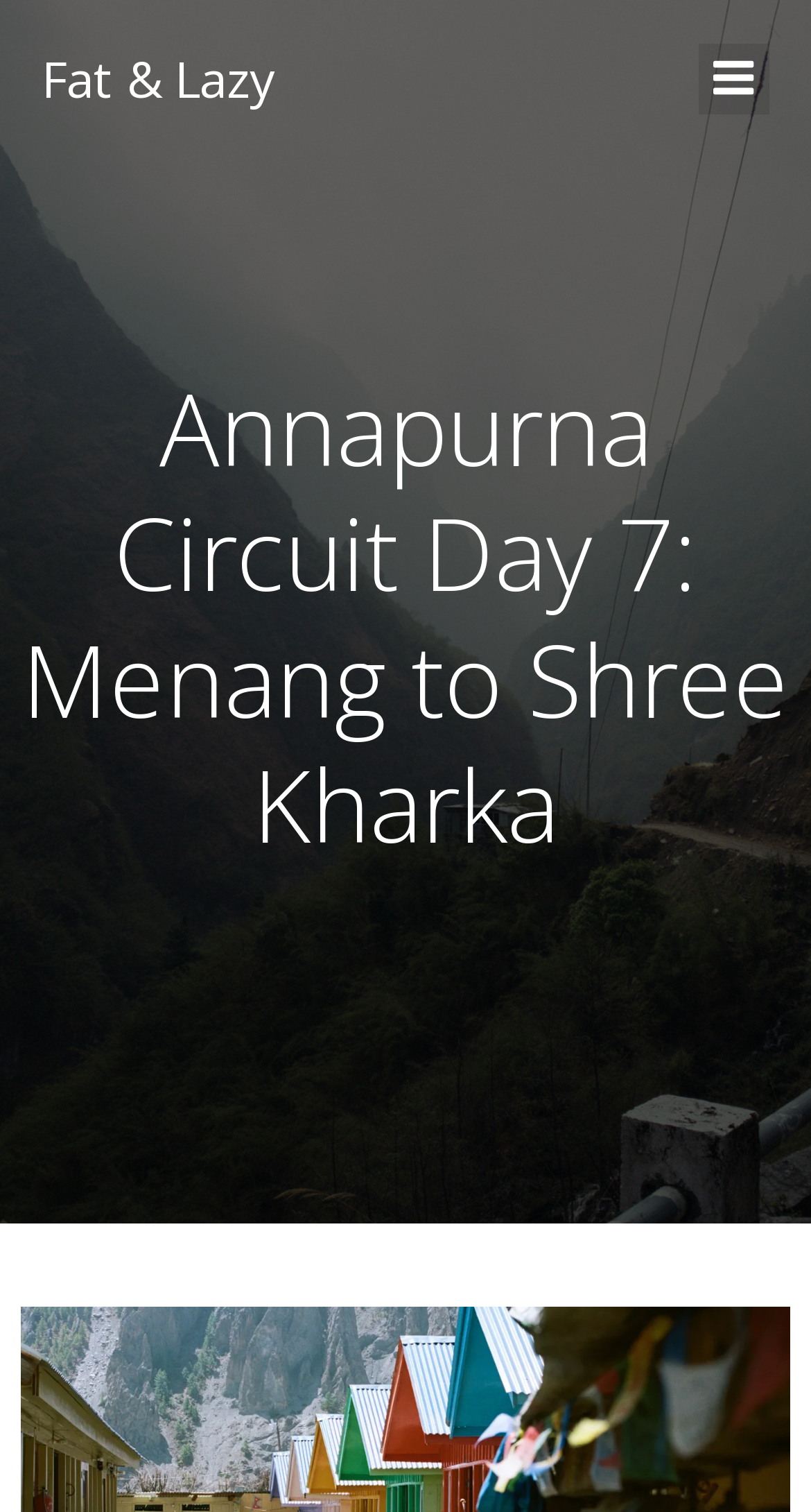Locate the bounding box coordinates of the UI element described by: "513-768-6900". Provide the coordinates as four float numbers between 0 and 1, formatted as [left, top, right, bottom].

None